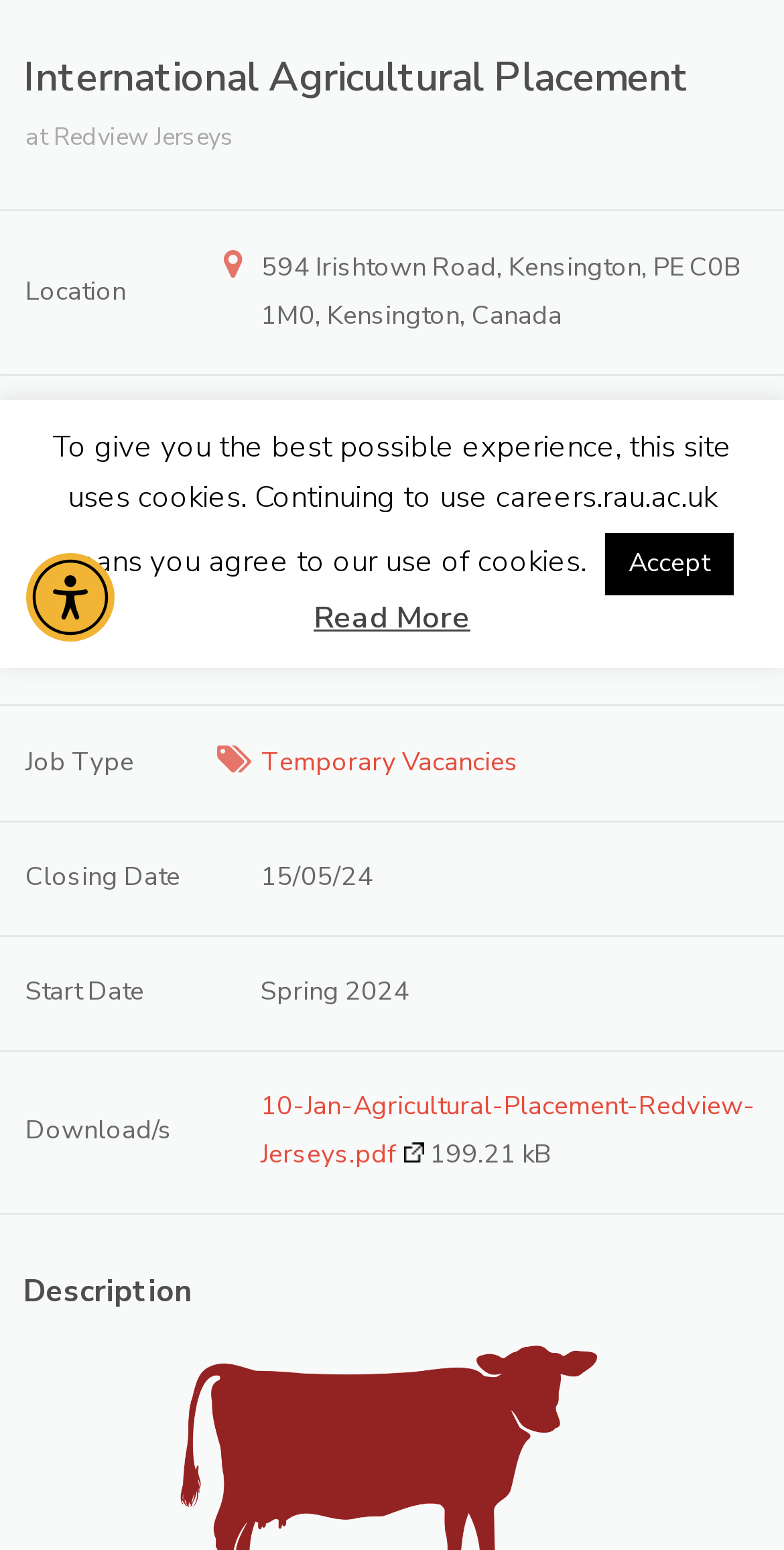Given the element description "alt="Supply & Demand Chain Executive"", identify the bounding box of the corresponding UI element.

None